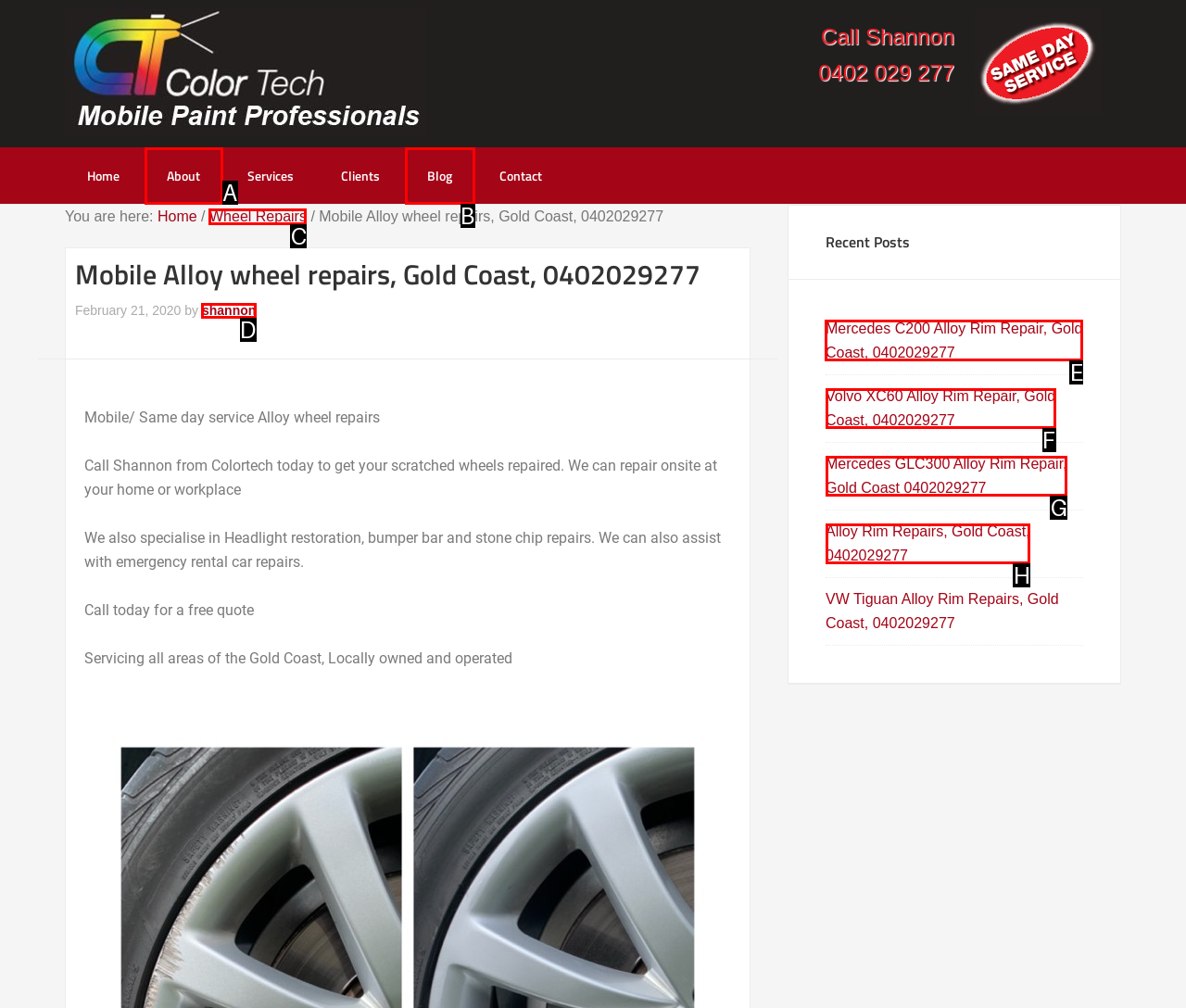Point out which HTML element you should click to fulfill the task: Read recent post Mercedes C200 Alloy Rim Repair, Gold Coast, 0402029277.
Provide the option's letter from the given choices.

E